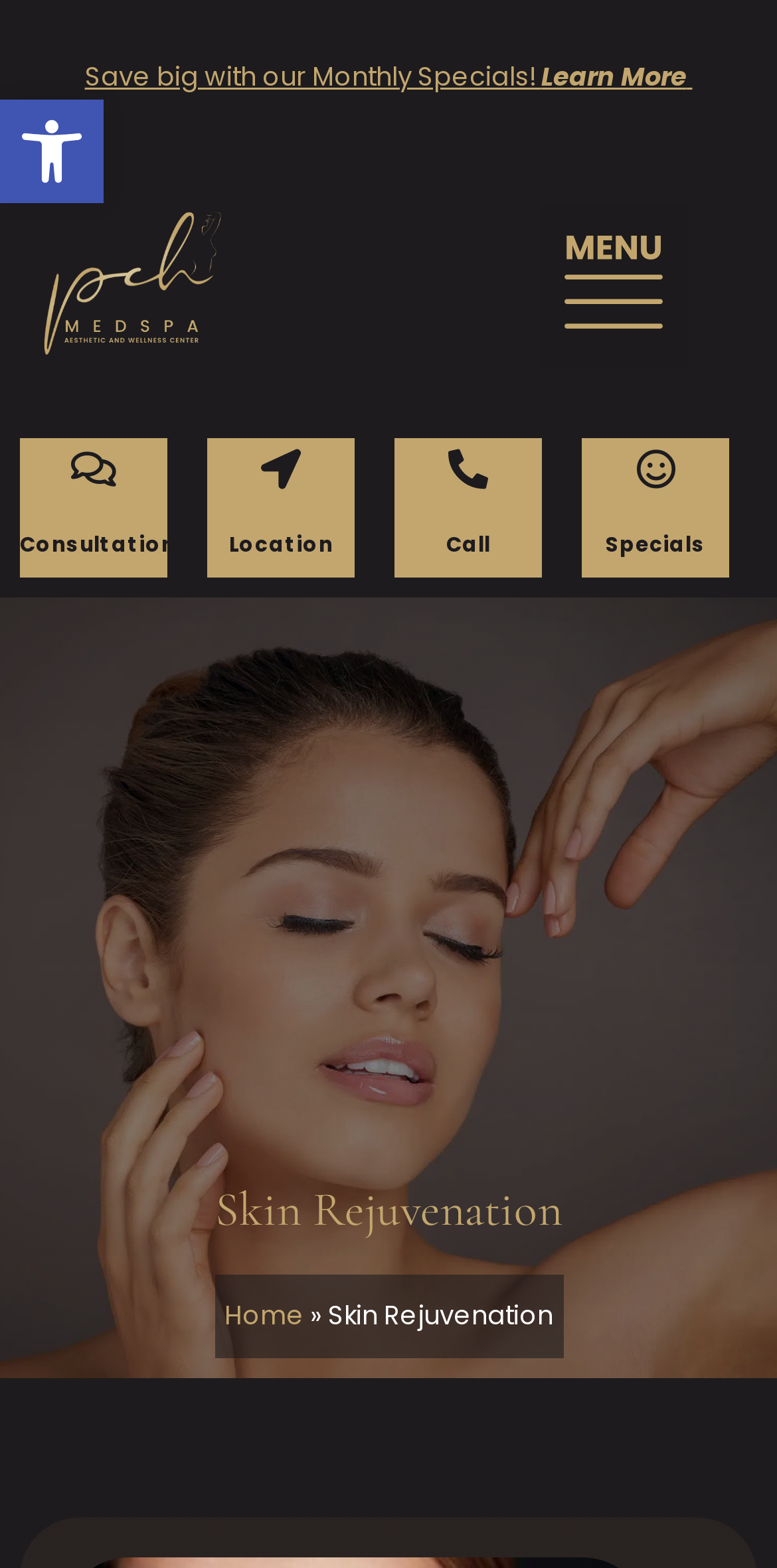Determine the bounding box coordinates of the target area to click to execute the following instruction: "Toggle the menu."

[0.694, 0.13, 0.886, 0.235]